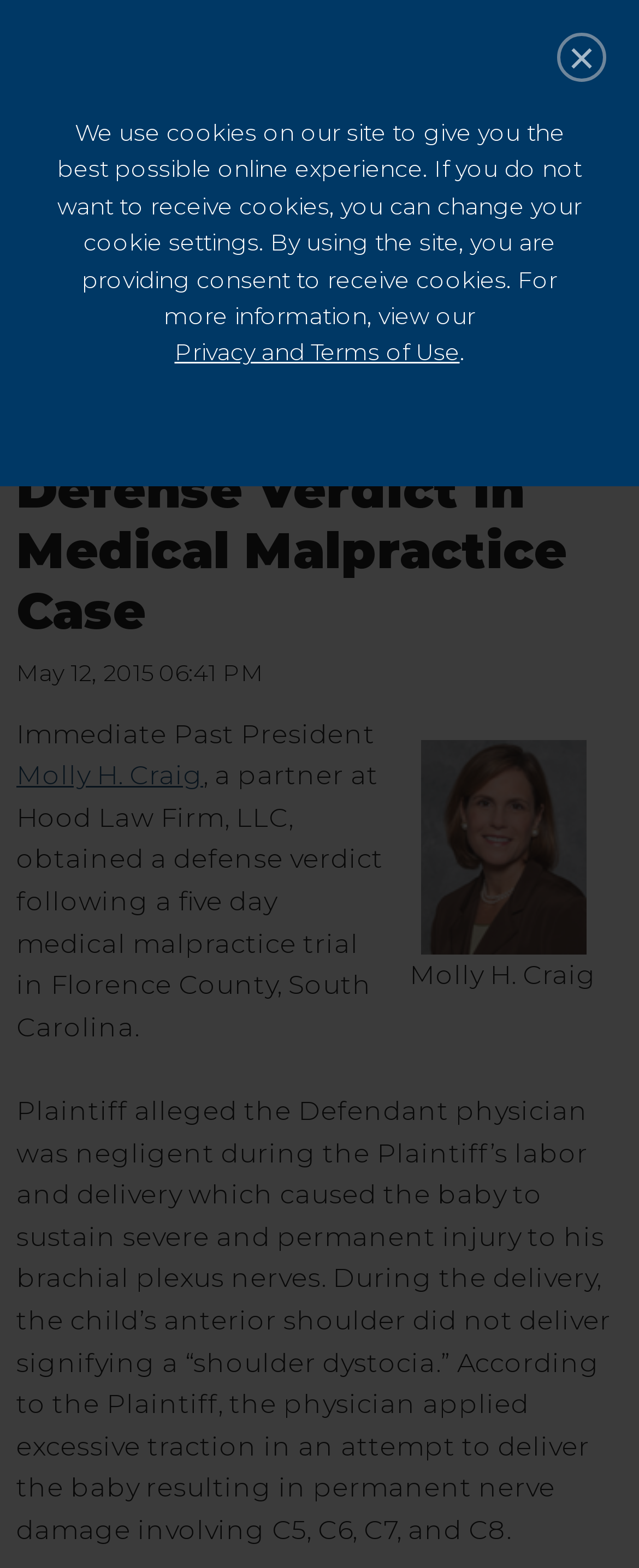In which county did the medical malpractice trial take place?
Provide a detailed answer to the question using information from the image.

The answer can be found in the main content section of the webpage, where it is stated that 'Molly H. Craig, a partner at Hood Law Firm, LLC, obtained a defense verdict following a five day medical malpractice trial in Florence County, South Carolina'.